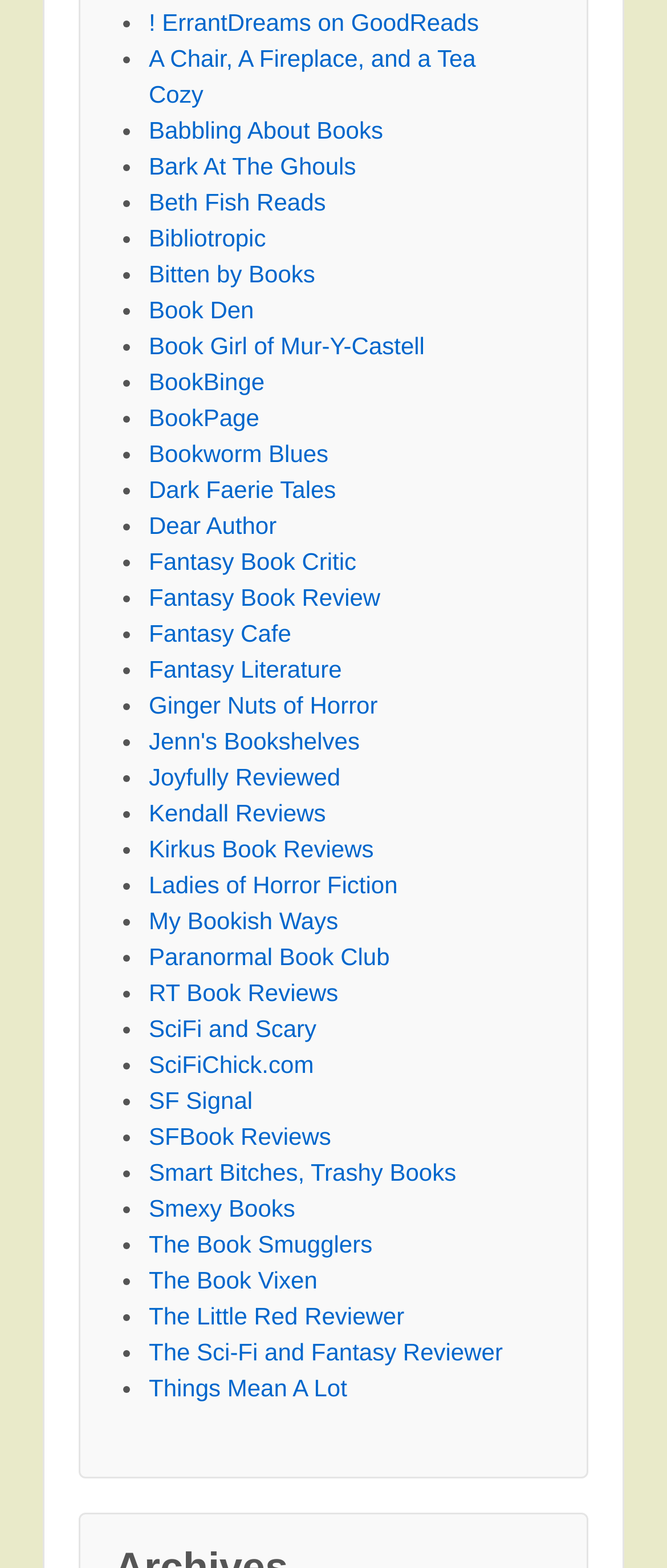How many book review websites are listed?
Give a single word or phrase as your answer by examining the image.

50